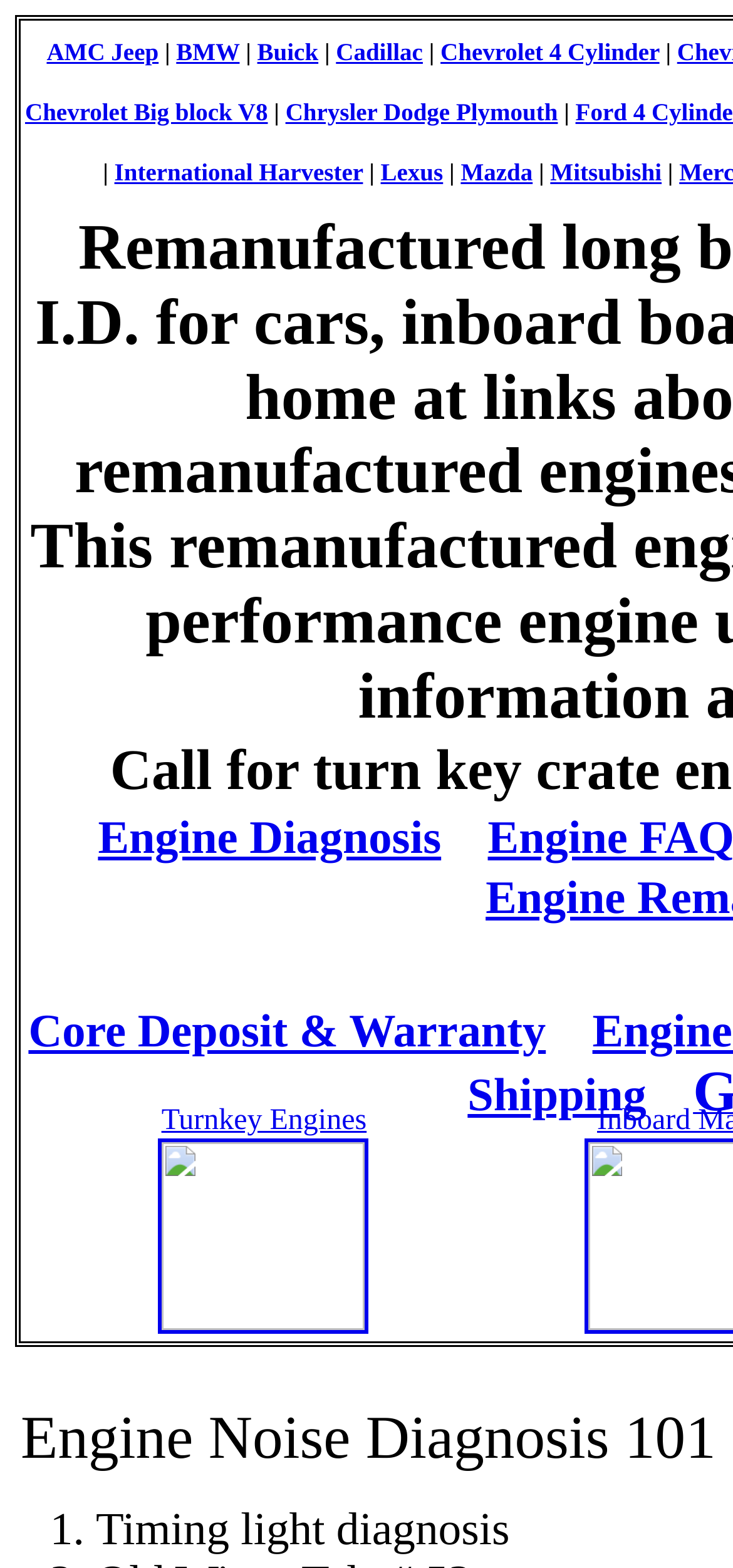Utilize the details in the image to thoroughly answer the following question: What is the first car brand listed?

The first car brand listed can be determined by looking at the links at the top of the webpage. The first link is 'AMC Jeep', which indicates that it is the first car brand listed.